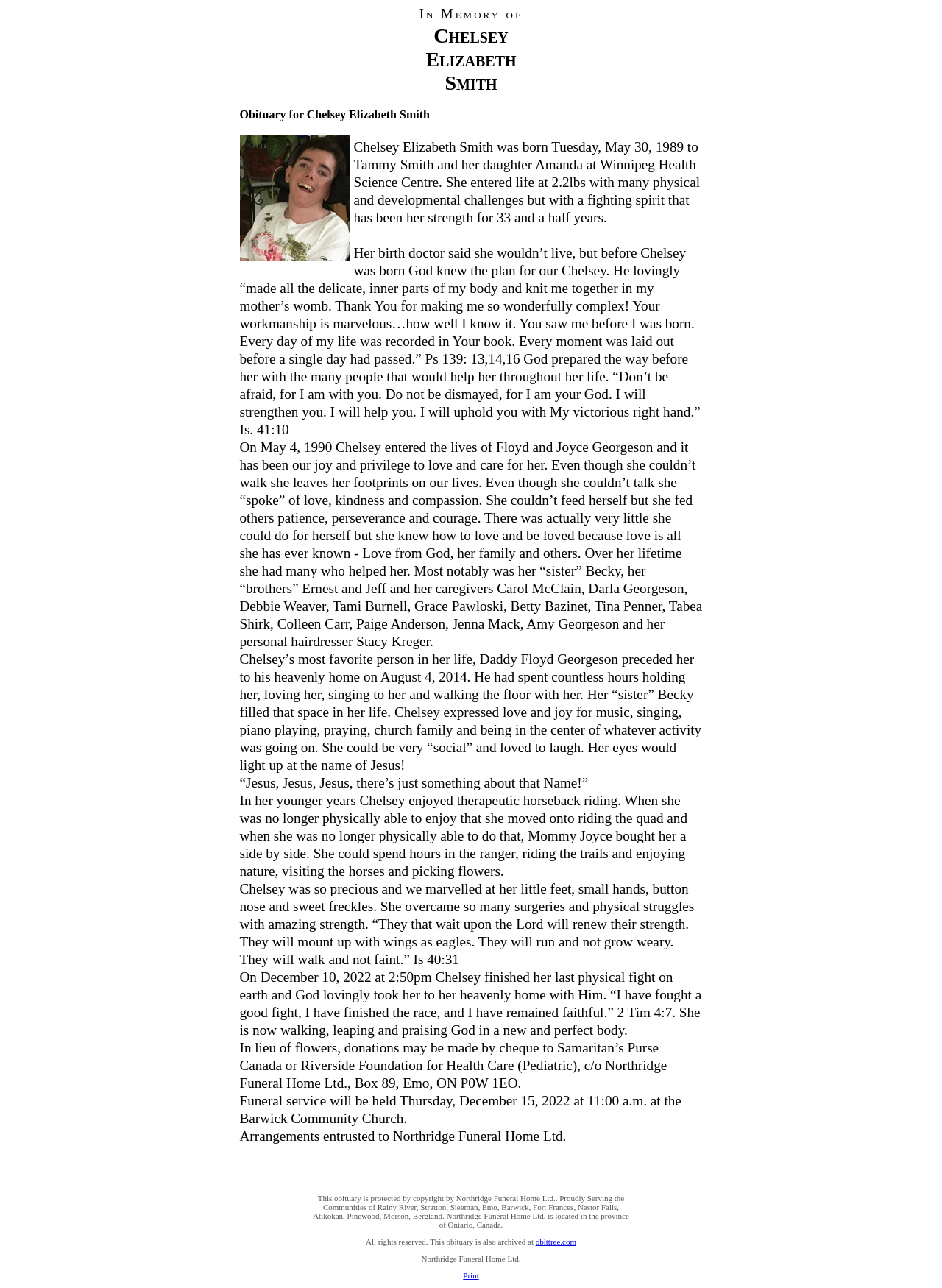What is the name of the organization where donations can be made?
Answer the question with just one word or phrase using the image.

Samaritan's Purse Canada